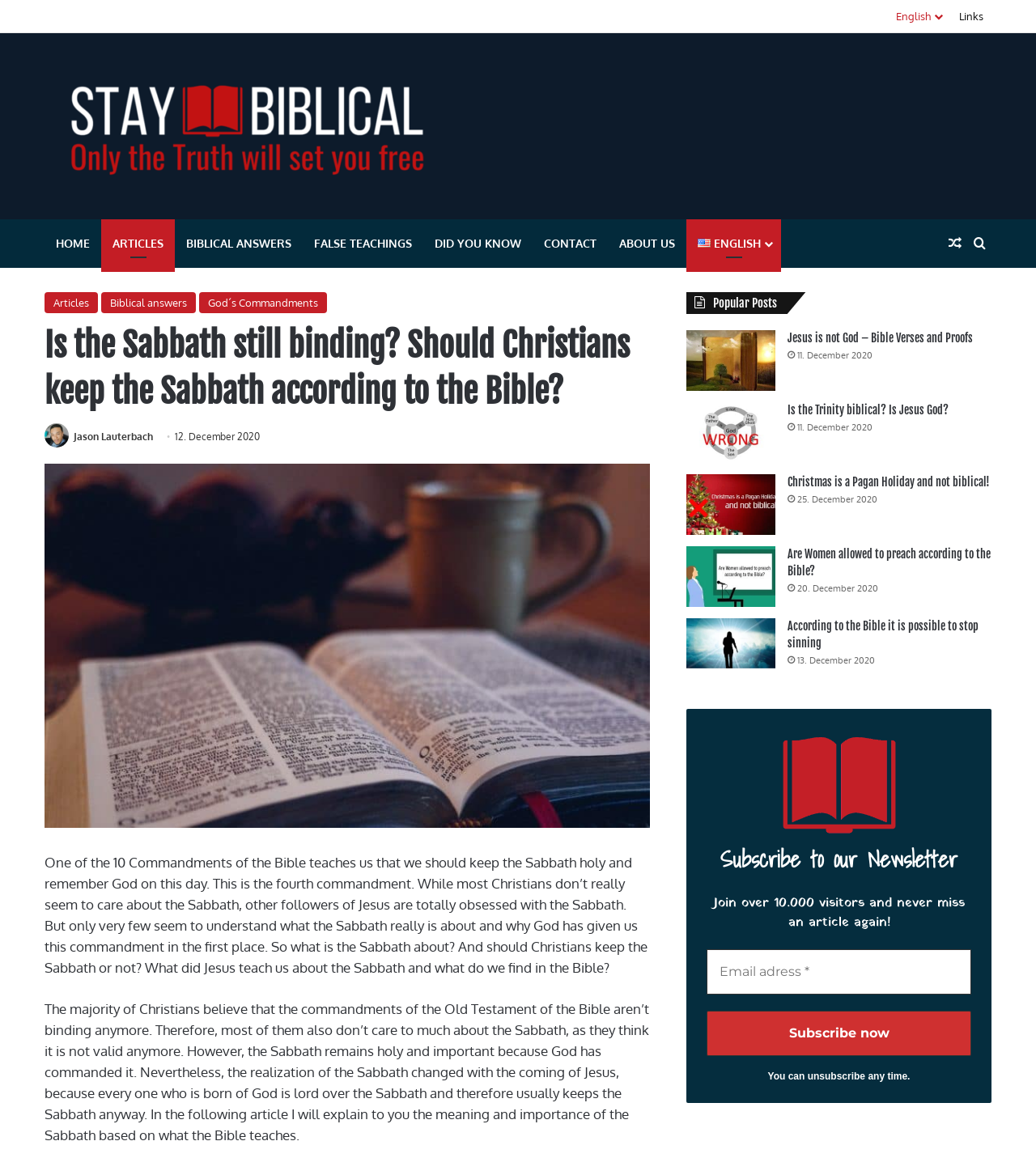Identify and generate the primary title of the webpage.

Is the Sabbath still binding? Should Christians keep the Sabbath according to the Bible?